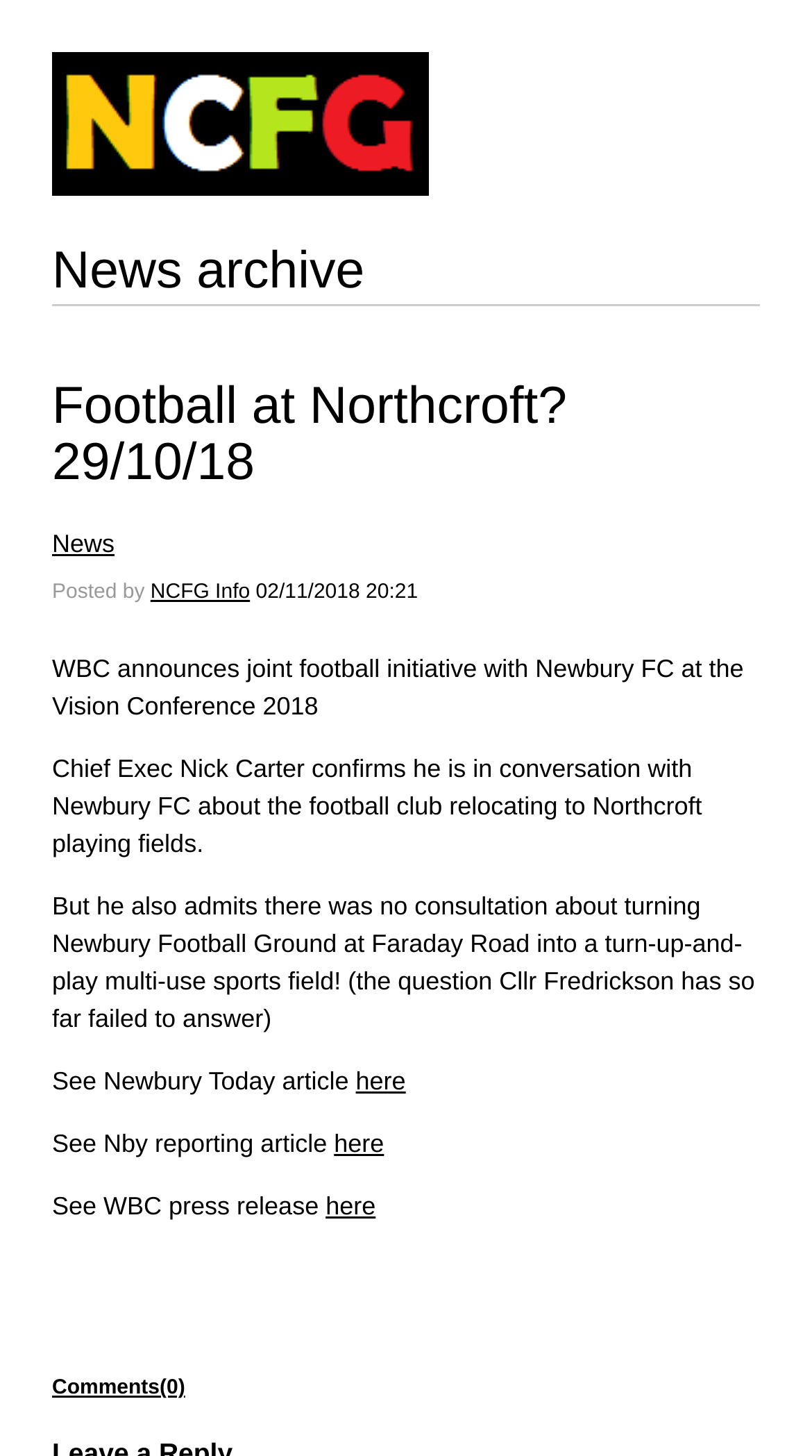Convey a detailed summary of the webpage, mentioning all key elements.

The webpage appears to be a news article or blog post about a football initiative at Northcroft. At the top of the page, there is a blog image, followed by a heading that reads "News archive" with a link to the same title. Below this, there is another heading that reads "Football at Northcroft? 29/10/18" with a link to the same title.

To the right of the headings, there are three links: "News", "NCFG Info", and a timestamp "02/11/2018 20:21". Below these links, there is a paragraph of text that describes the joint football initiative between WBC and Newbury FC at the Vision Conference 2018.

The main content of the page consists of three paragraphs of text that discuss the initiative, including quotes from Chief Exec Nick Carter and criticisms of the lack of consultation about turning Newbury Football Ground into a multi-use sports field. The text is interspersed with links to external articles, including a Newbury Today article, an Nby reporting article, and a WBC press release.

At the very bottom of the page, there is a link to "Comments(0)", indicating that there are no comments on the post. Overall, the page appears to be a news article or blog post that provides information and updates about the football initiative at Northcroft.